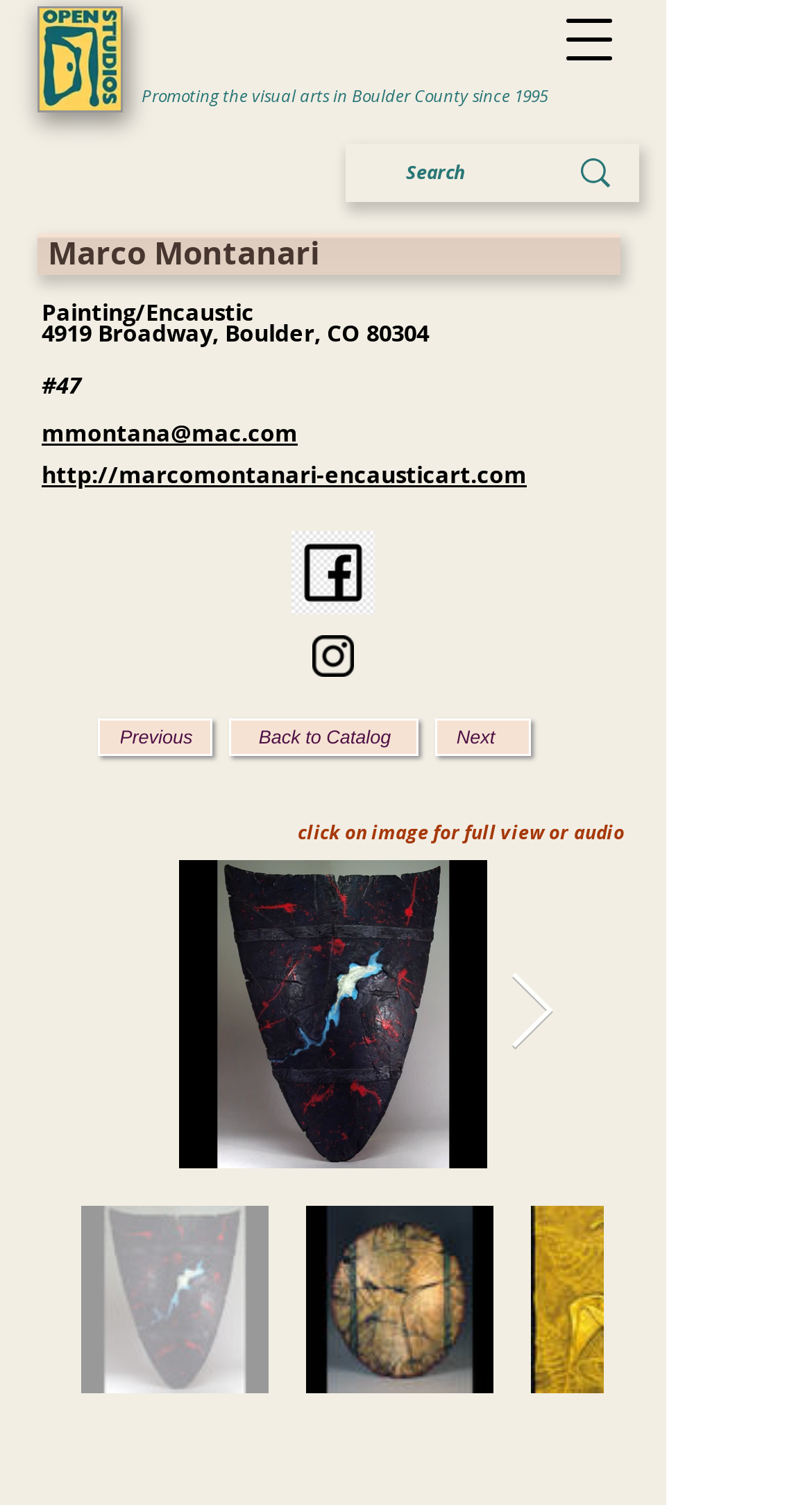Carefully observe the image and respond to the question with a detailed answer:
What is the medium of the artwork?

The medium of the artwork can be found in the StaticText element with the text 'Painting/Encaustic' which is located below the artist's name.